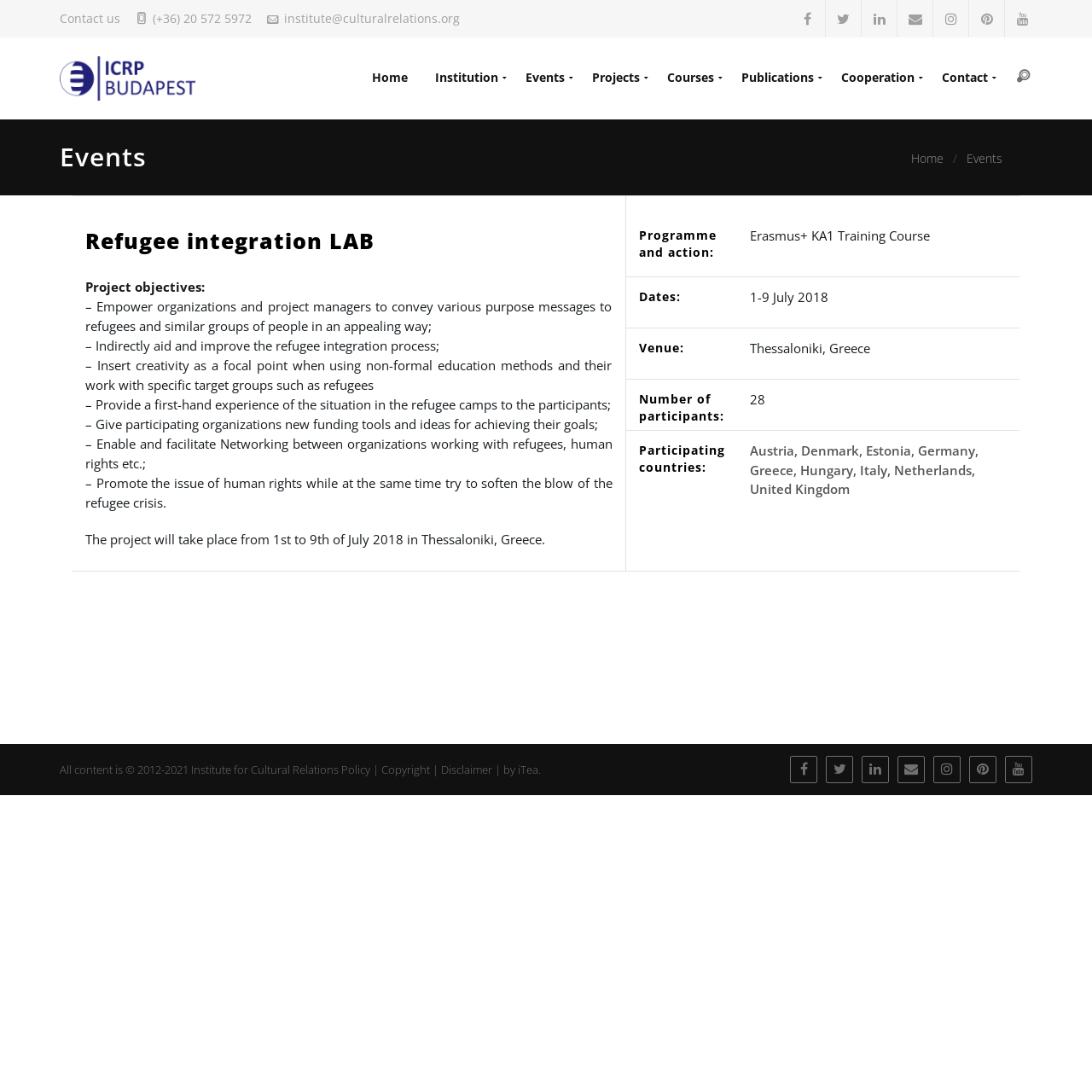Show me the bounding box coordinates of the clickable region to achieve the task as per the instruction: "Contact us".

[0.055, 0.009, 0.123, 0.024]